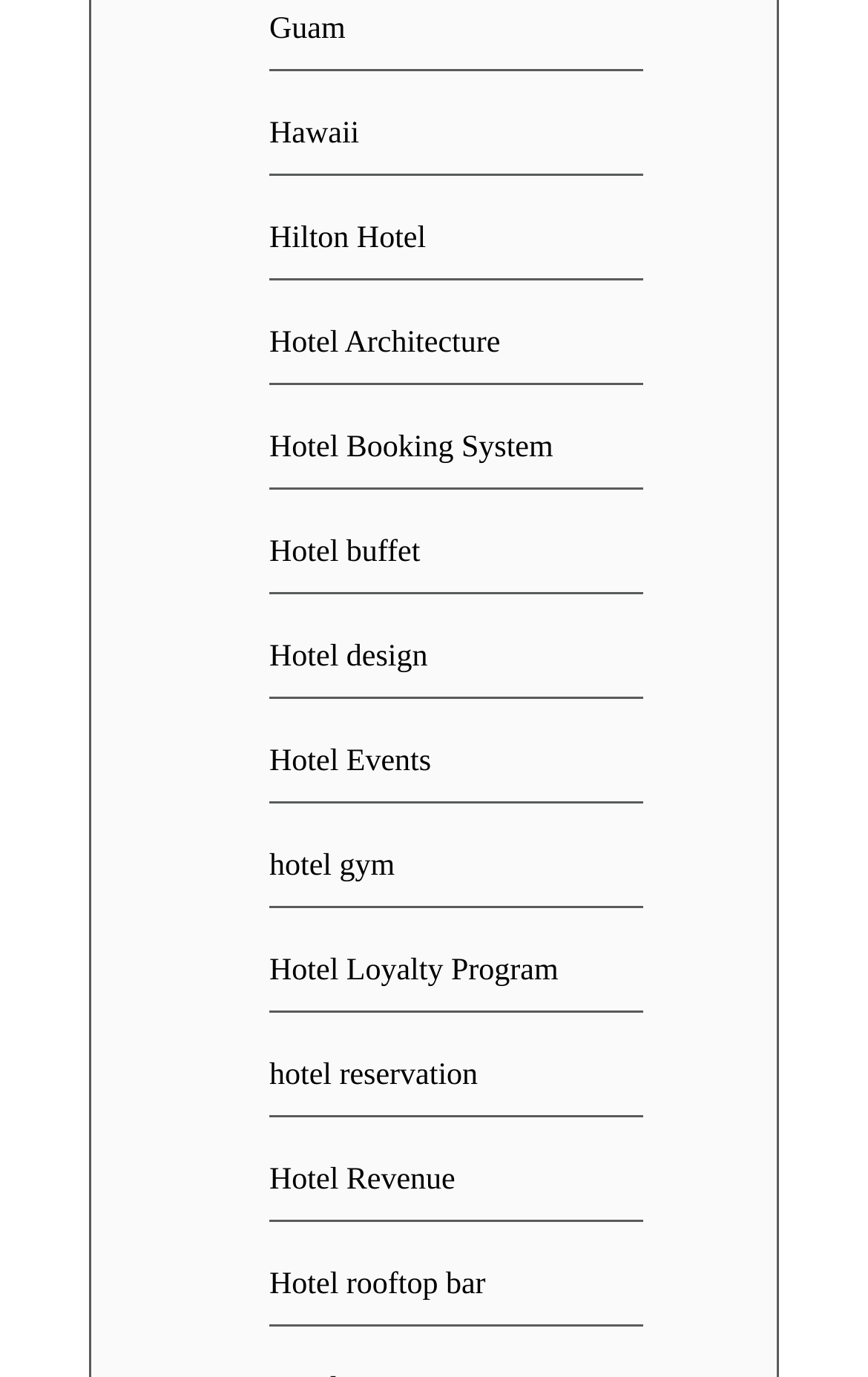Answer the following query concisely with a single word or phrase:
What is the first hotel-related link on this page?

Hilton Hotel